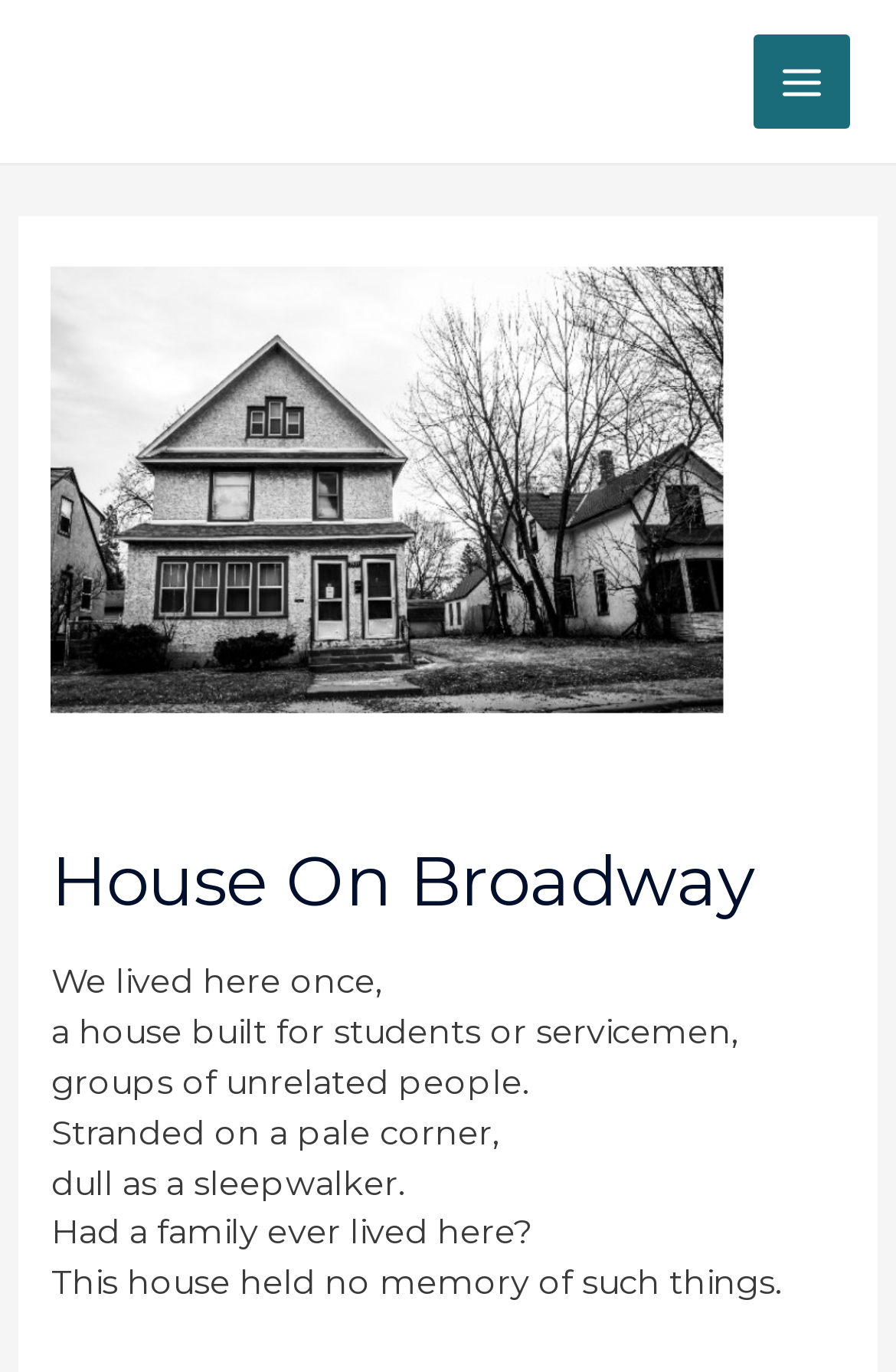How many lines of text are in the passage?
Answer the question with just one word or phrase using the image.

6